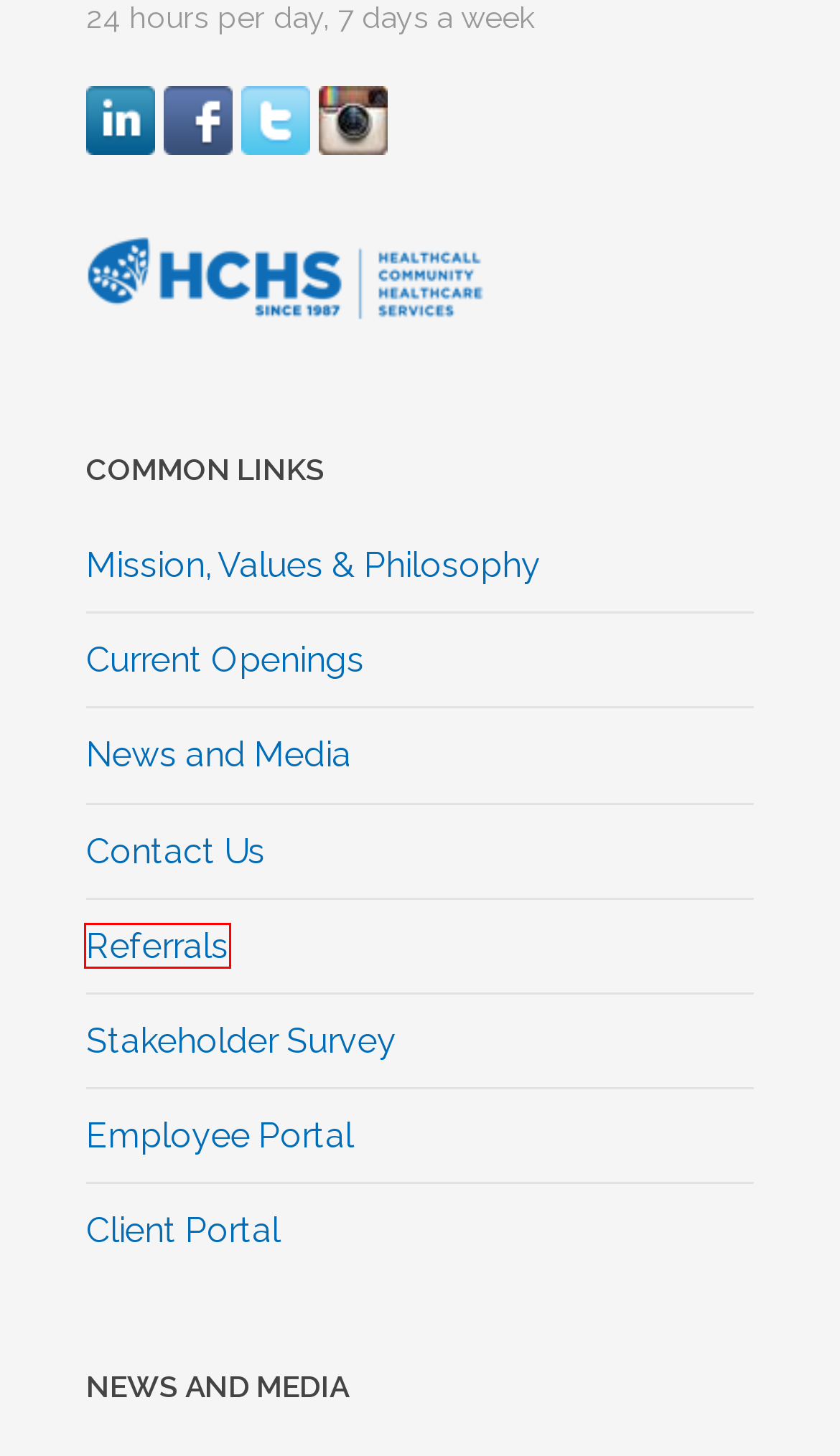Review the screenshot of a webpage which includes a red bounding box around an element. Select the description that best fits the new webpage once the element in the bounding box is clicked. Here are the candidates:
A. Stakeholder Satisfaction Survey
B. Current Openings | HealthCall
C. News and Media | HealthCall
D. Mission and Values Statement & Philosophy of Care | HealthCall
E. Log In ‹ HealthCall — WordPress
F. Contact Us | HealthCall
G. Do Good with HealthCall | HealthCall
H. Referrals | HealthCall

H